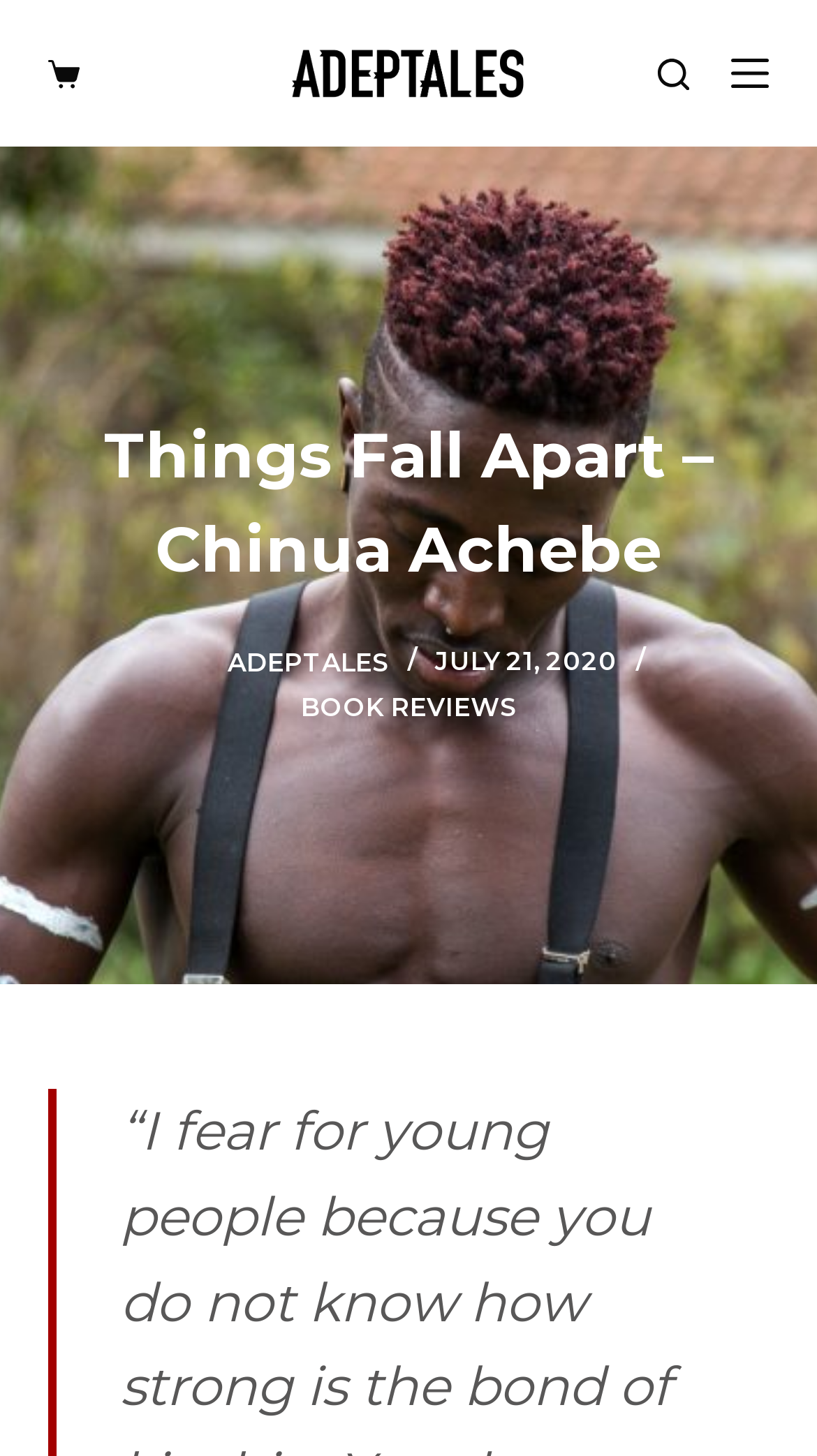Determine the bounding box coordinates for the area that should be clicked to carry out the following instruction: "visit Adeptales homepage".

[0.188, 0.437, 0.253, 0.472]